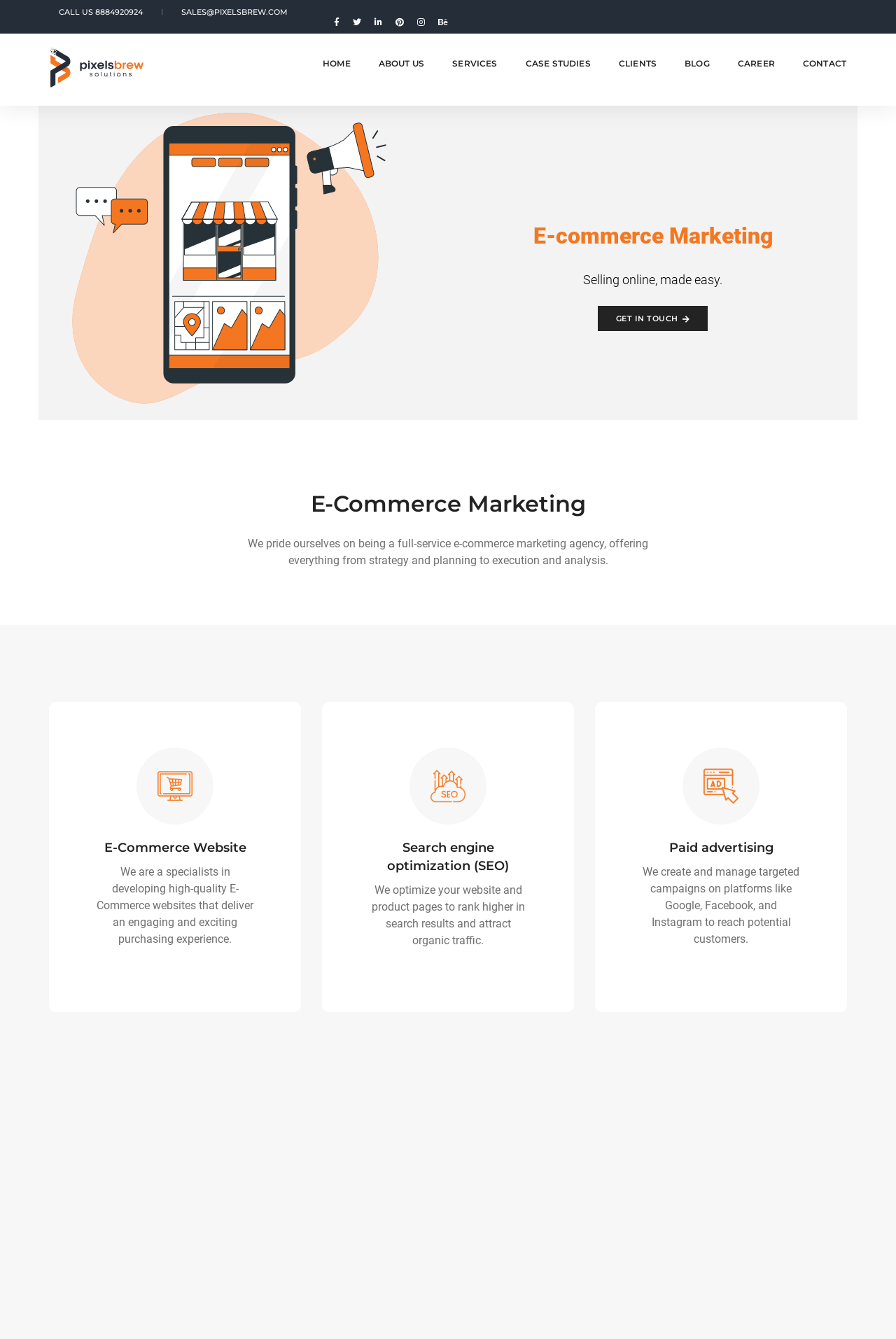What is the phone number to call?
Please provide an in-depth and detailed response to the question.

I found the phone number by looking at the top of the webpage, where there is a 'CALL US' link with the phone number 8884920924.